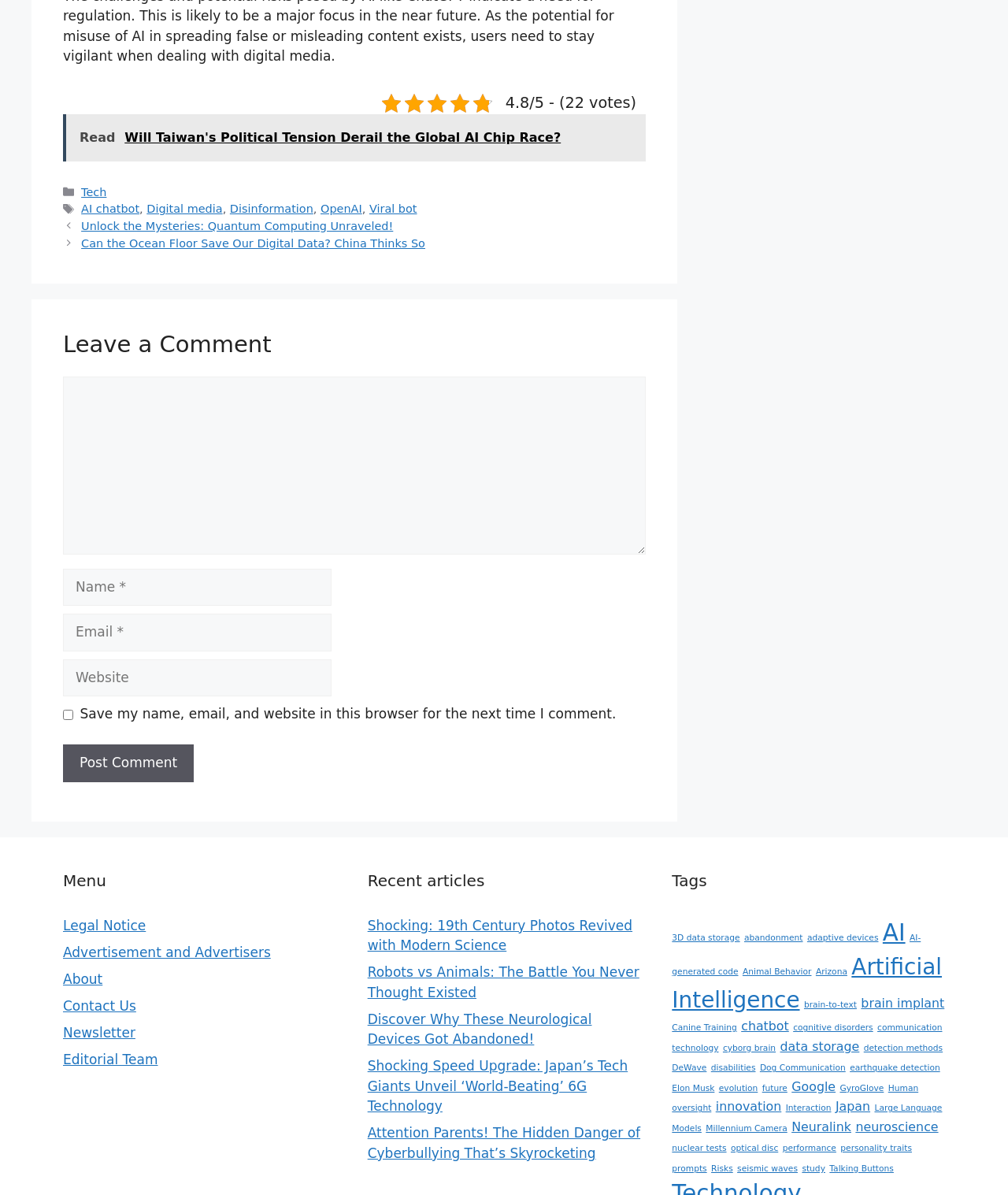How many recent articles are listed on the webpage?
Please provide an in-depth and detailed response to the question.

The webpage lists recent articles in the 'Recent articles' section. There are 5 articles listed, with titles such as 'Shocking: 19th Century Photos Revived with Modern Science' and 'Robots vs Animals: The Battle You Never Thought Existed'.